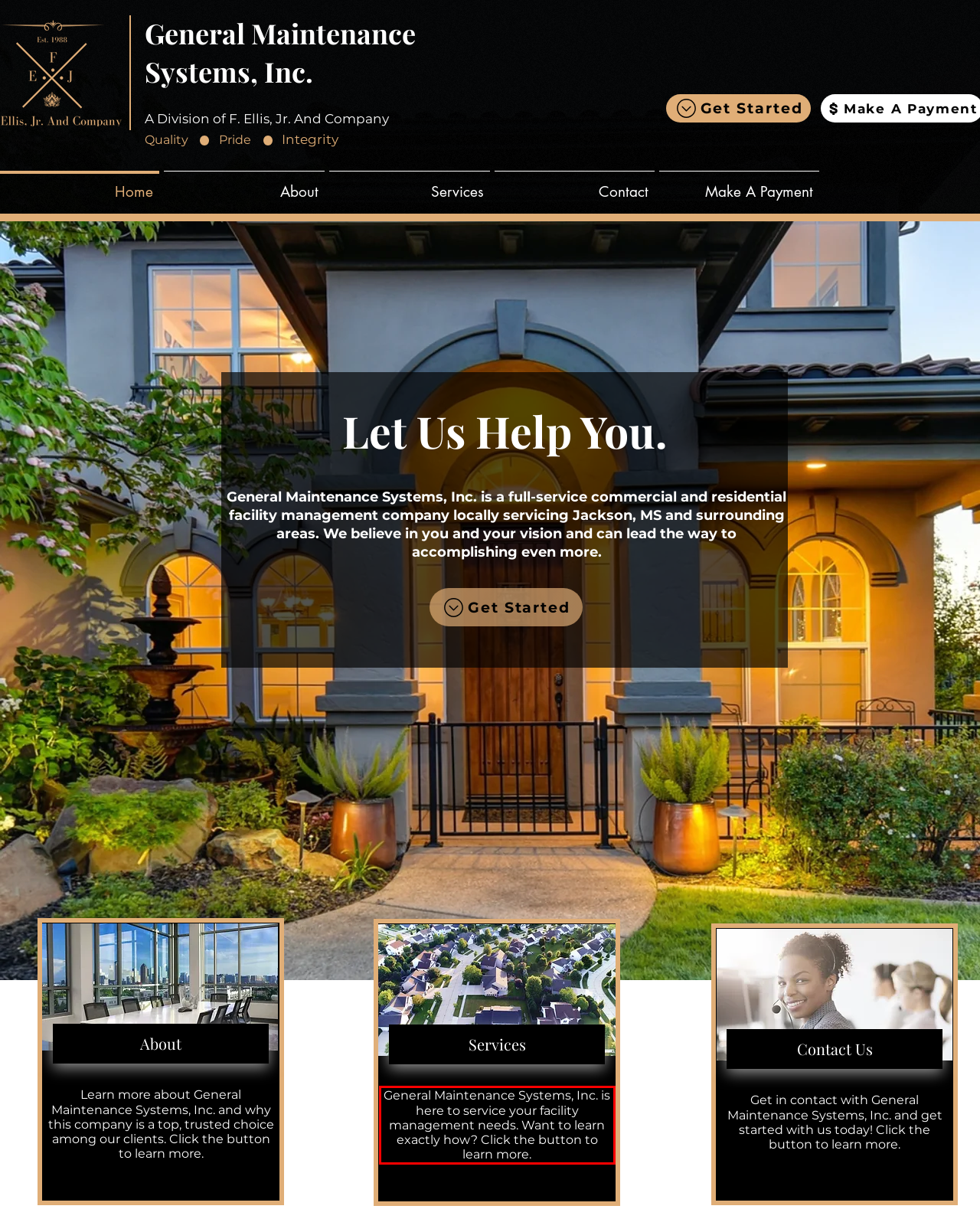The screenshot you have been given contains a UI element surrounded by a red rectangle. Use OCR to read and extract the text inside this red rectangle.

General Maintenance Systems, Inc. is here to service your facility management needs. Want to learn exactly how? Click the button to learn more.